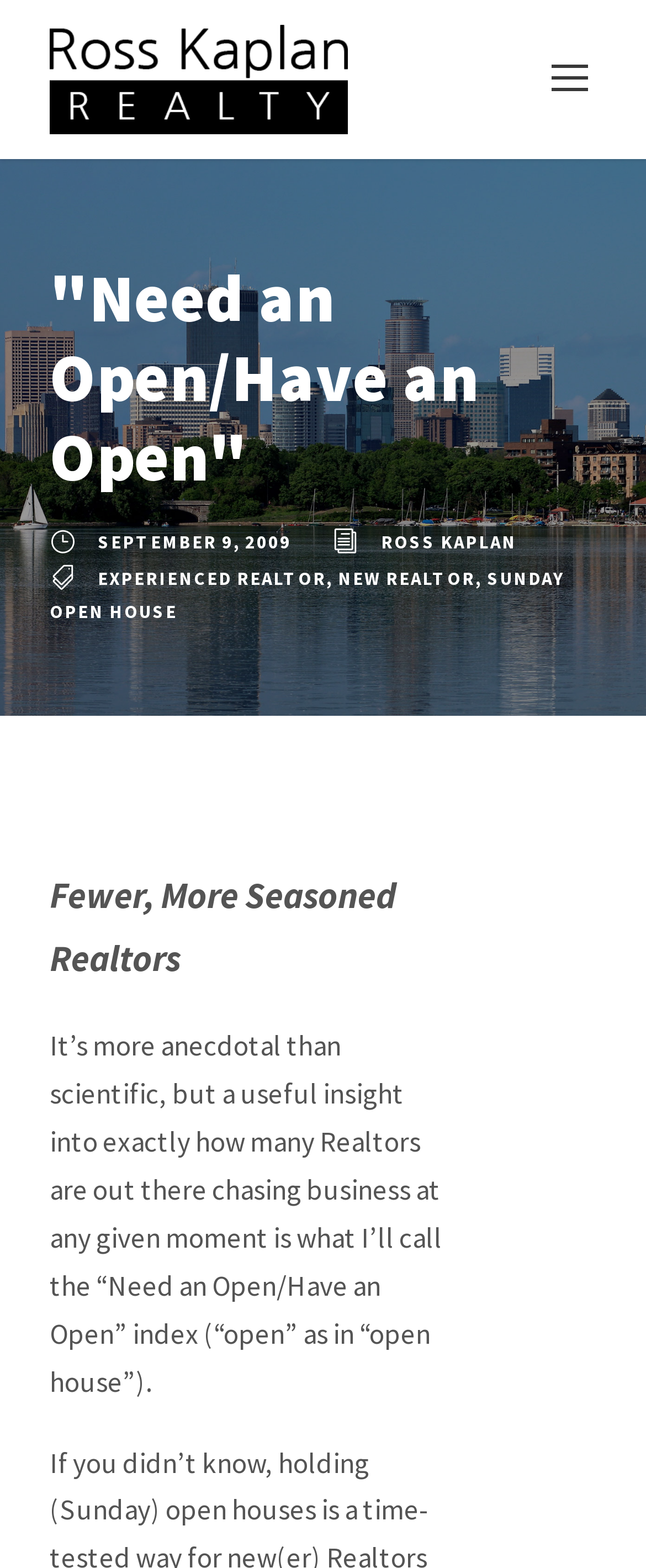Provide the bounding box coordinates of the HTML element described as: "Ross Kaplan". The bounding box coordinates should be four float numbers between 0 and 1, i.e., [left, top, right, bottom].

[0.59, 0.339, 0.8, 0.353]